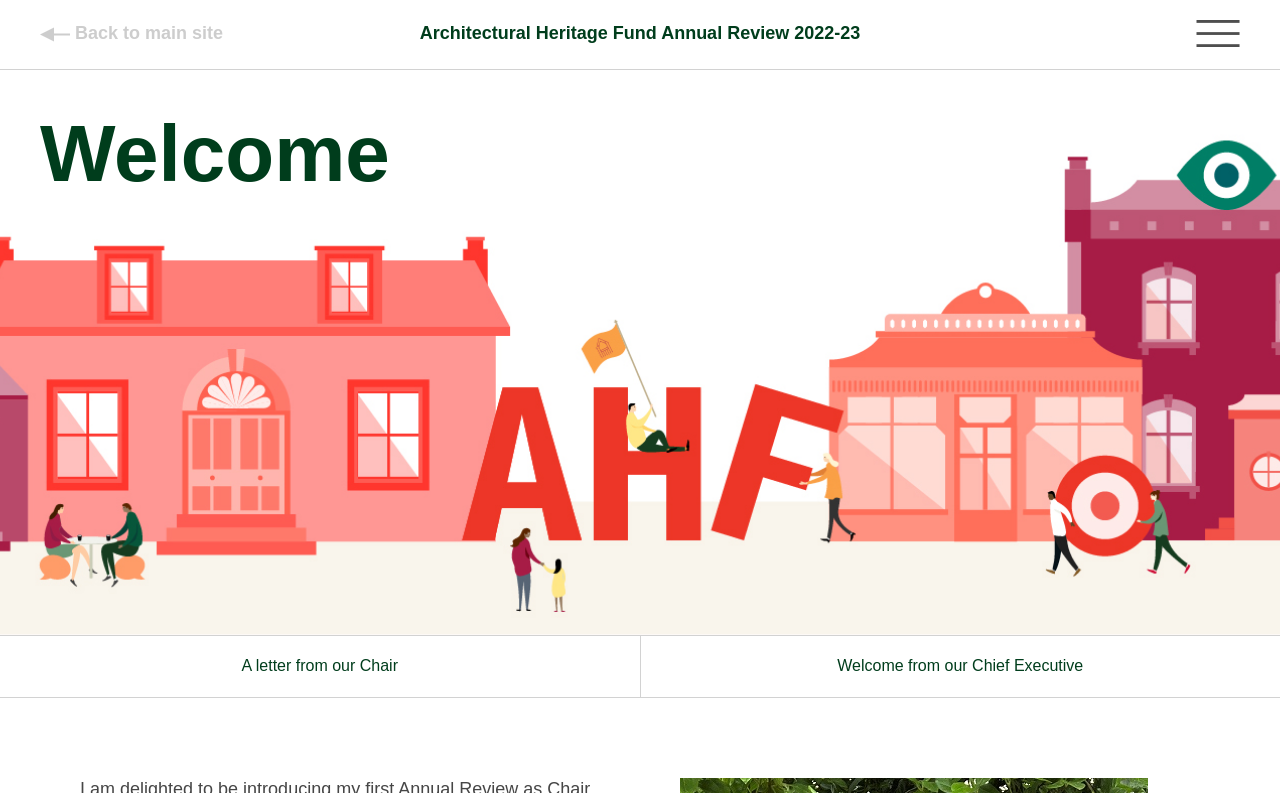Please find the bounding box coordinates of the element that you should click to achieve the following instruction: "Go back to main site". The coordinates should be presented as four float numbers between 0 and 1: [left, top, right, bottom].

[0.031, 0.028, 0.174, 0.057]